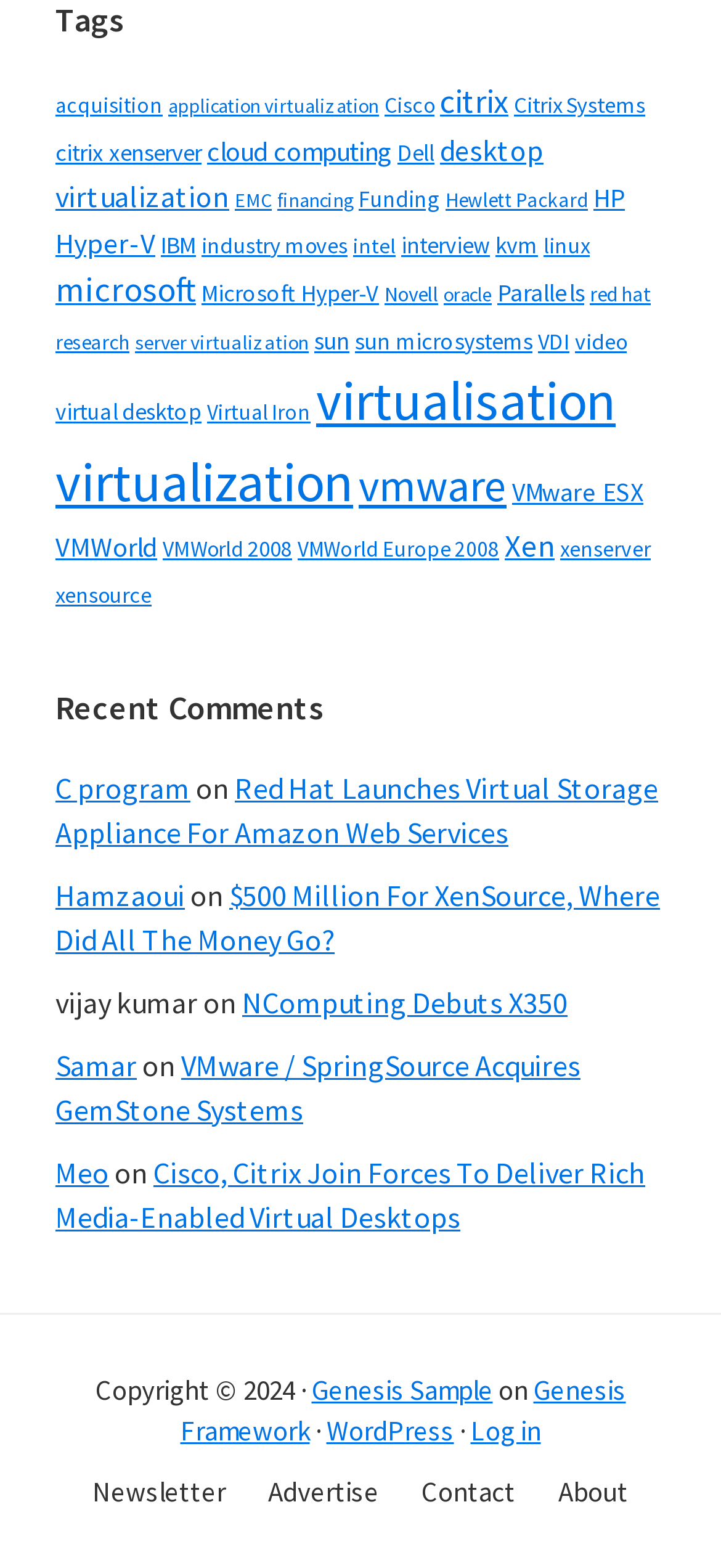Find and specify the bounding box coordinates that correspond to the clickable region for the instruction: "Click on 'acquisition'".

[0.077, 0.059, 0.226, 0.076]